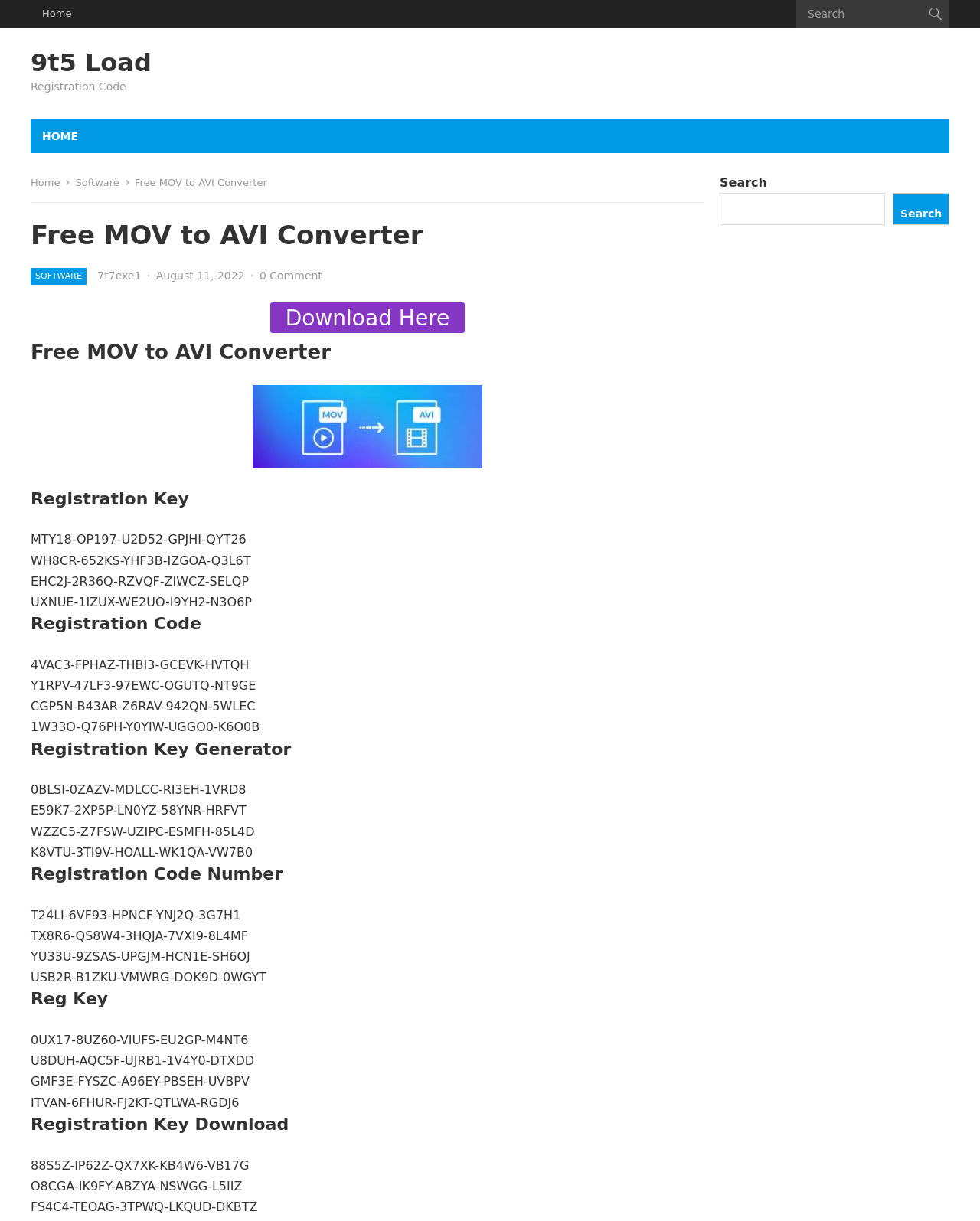Can you find the bounding box coordinates for the element to click on to achieve the instruction: "Search for something"?

[0.812, 0.0, 0.938, 0.023]